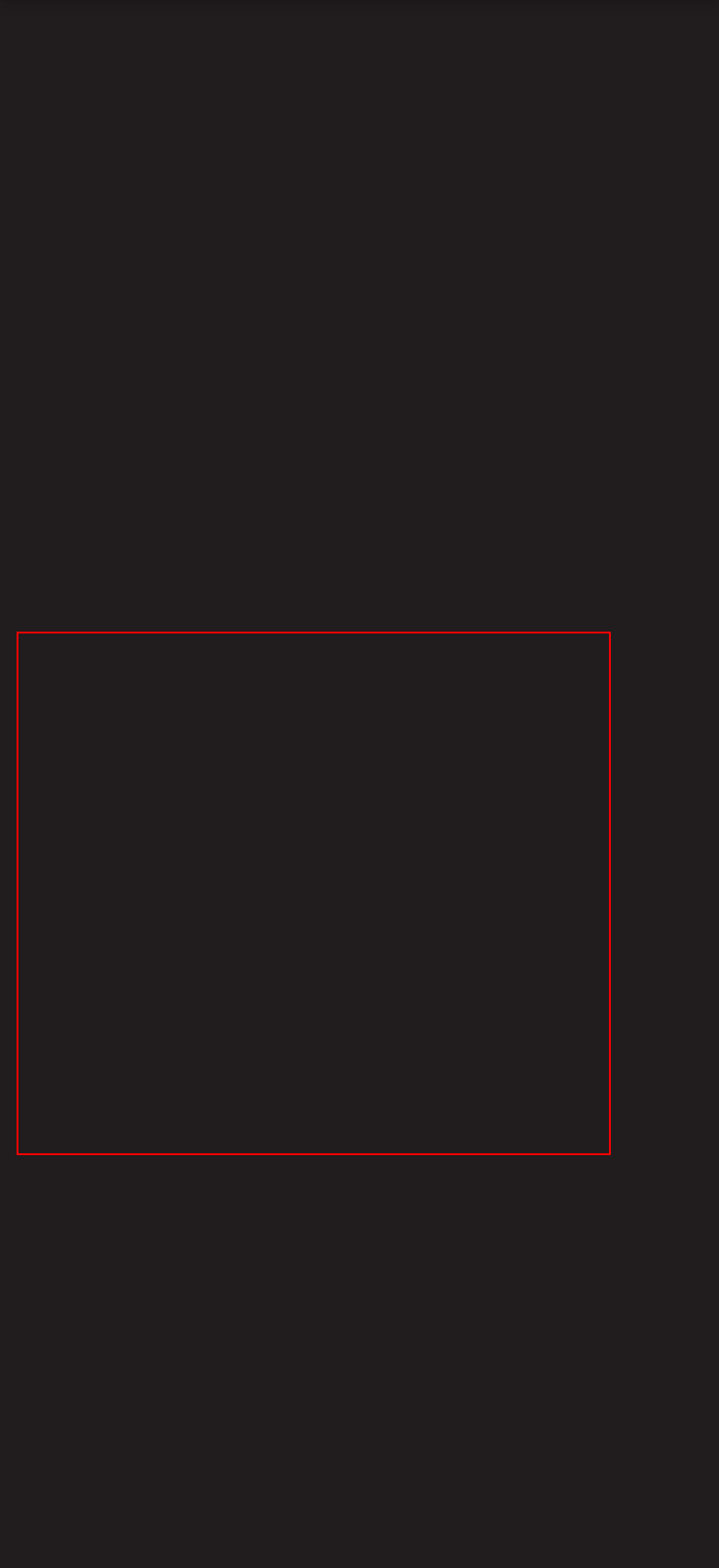Analyze the screenshot of the webpage that features a red bounding box and recognize the text content enclosed within this red bounding box.

If you are planning a trip to Universal Studios Tours, you need to know specific information about the park before you arrive. If you have special needs, you may need more information than usual, & you should contact Guest Services and inform them of your special needs prior to your arrival.